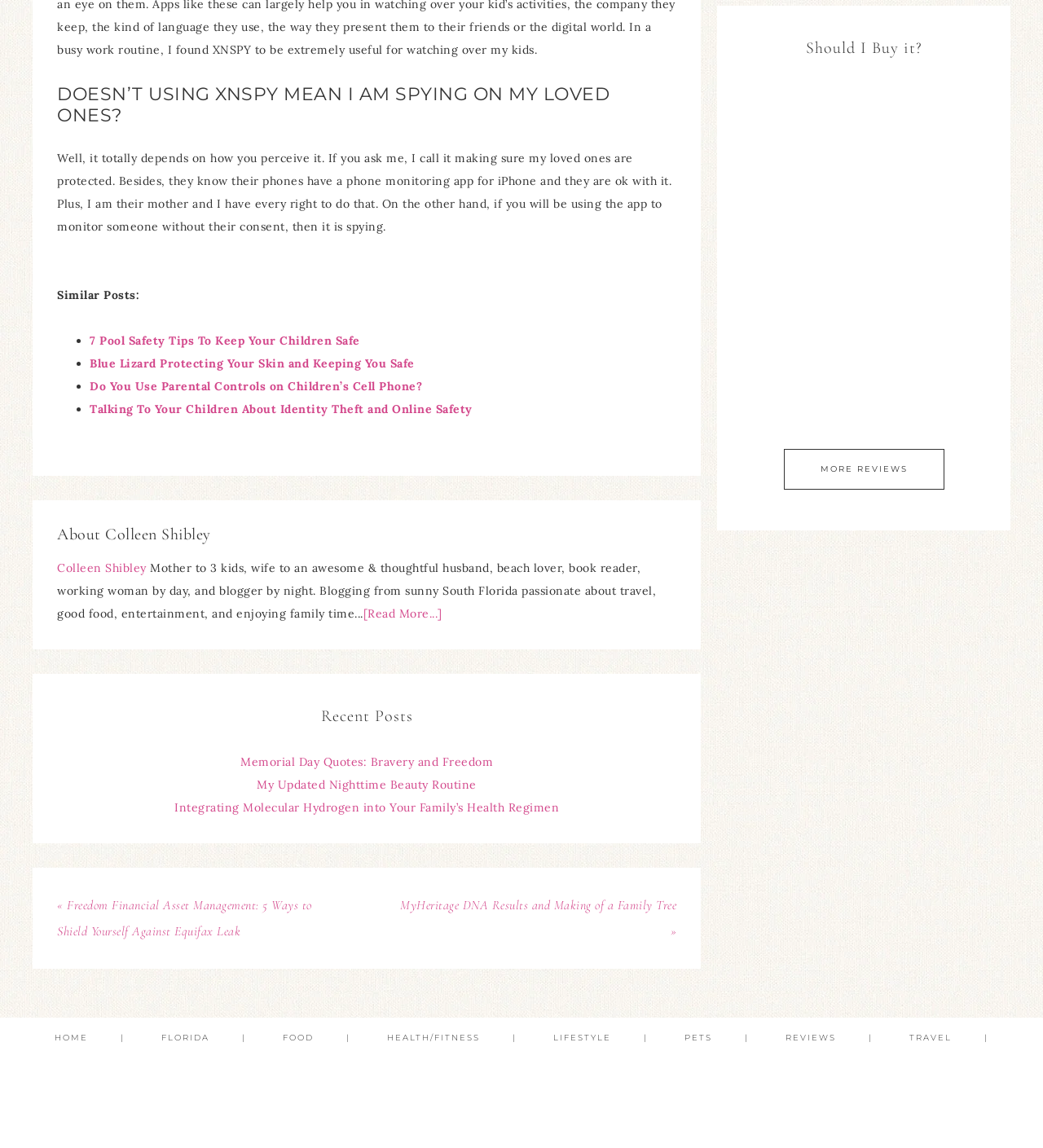Answer the question with a brief word or phrase:
How many links are there in the 'Recent Posts' section?

3